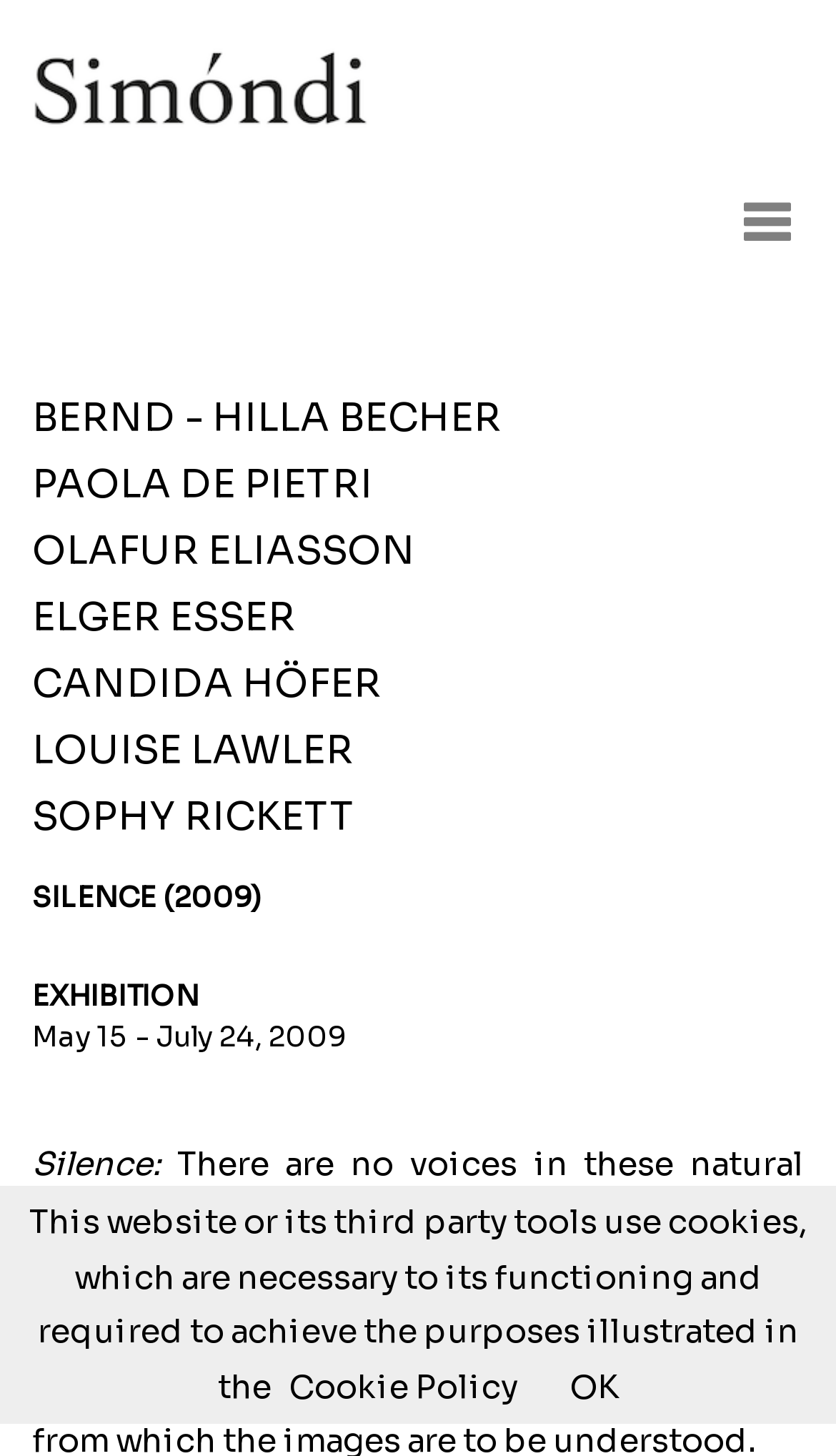Present a detailed account of what is displayed on the webpage.

The webpage appears to be an exhibition page for a art project titled "Silence" from 2009, featuring works by several artists including Bernd-Hilla Becher, Paola De Pietri, Olafur Eliasson, Elger Esser, Candida Höfer, Louise Lawler, and Sophy Rickett.

At the top left of the page, there is a link to "Simondi" accompanied by an image. On the top right, there is a button to show or hide the menu. Below the image, there is a list of artist names, including Bernd-Hilla Becher, Paola De Pietri, Olafur Eliasson, Elger Esser, Candida Höfer, Louise Lawler, and Sophy Rickett.

The main title "SILENCE (2009)" is prominently displayed in the middle of the page, with a link to the same title below it. Underneath the title, there is a description list with a term "EXHIBITION" and details about the exhibition dates, "May 15 - July 24, 2009".

Further down, there is a brief text "Silence: There are no voices in these natural landscapes, in these places that bear witness to an industrial past and in these public spaces, nor is t...". Below this text, there is a notice about the website's use of cookies, with links to the "Cookie Policy" and an "OK" button to acknowledge the notice.